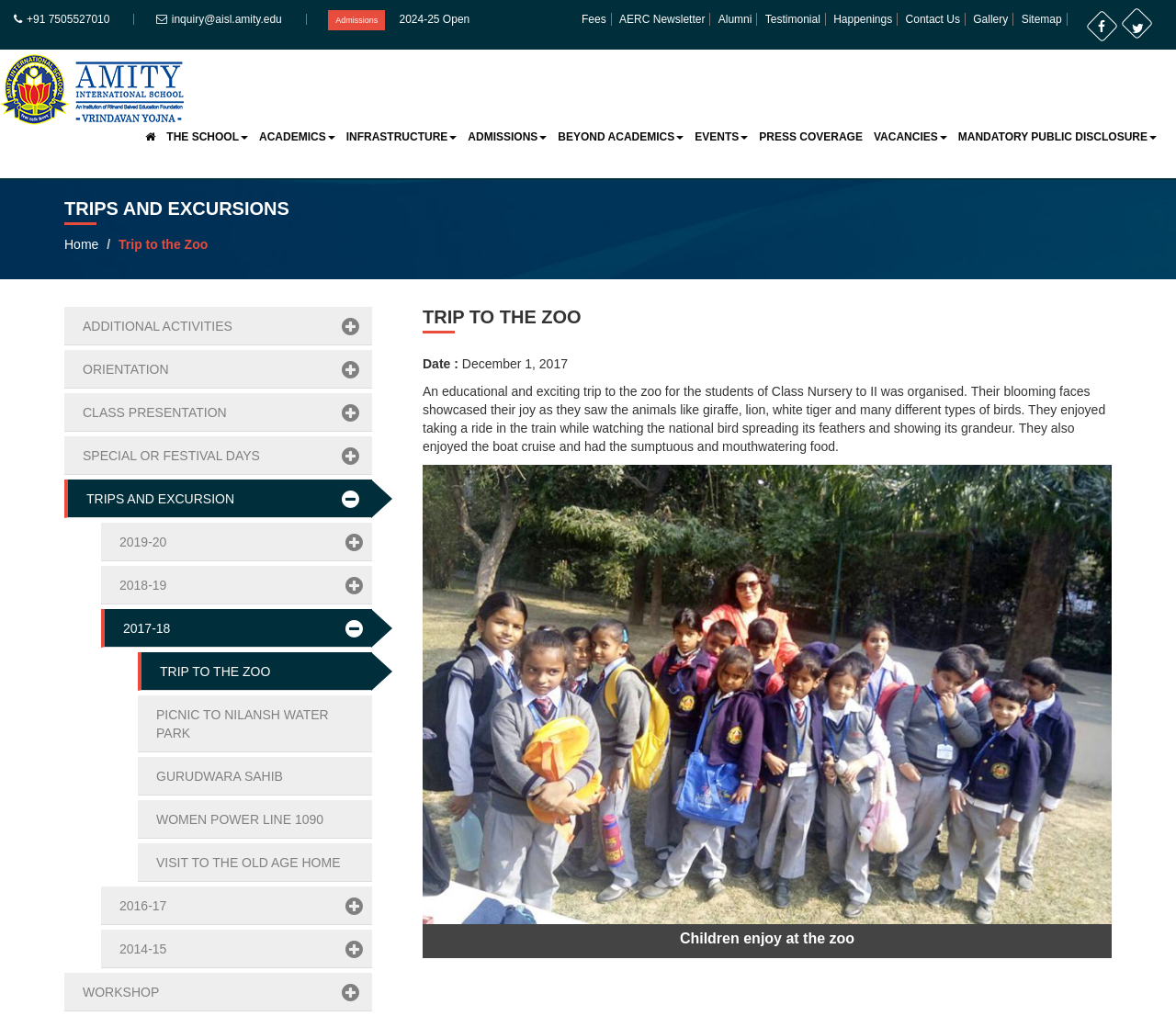Determine the bounding box coordinates of the clickable region to carry out the instruction: "Click the Admissions link".

[0.279, 0.01, 0.327, 0.03]